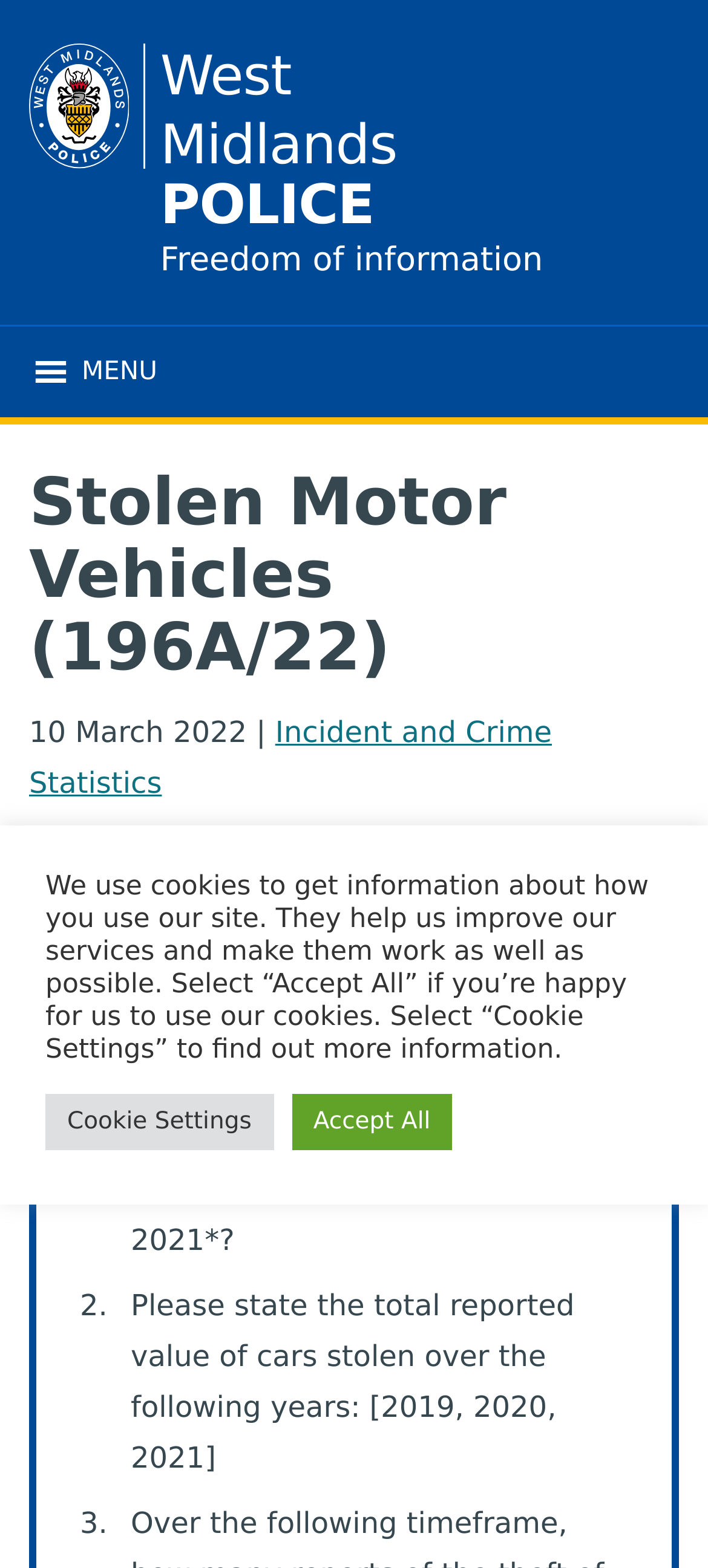What police force area is the request about?
Use the screenshot to answer the question with a single word or phrase.

West Midlands